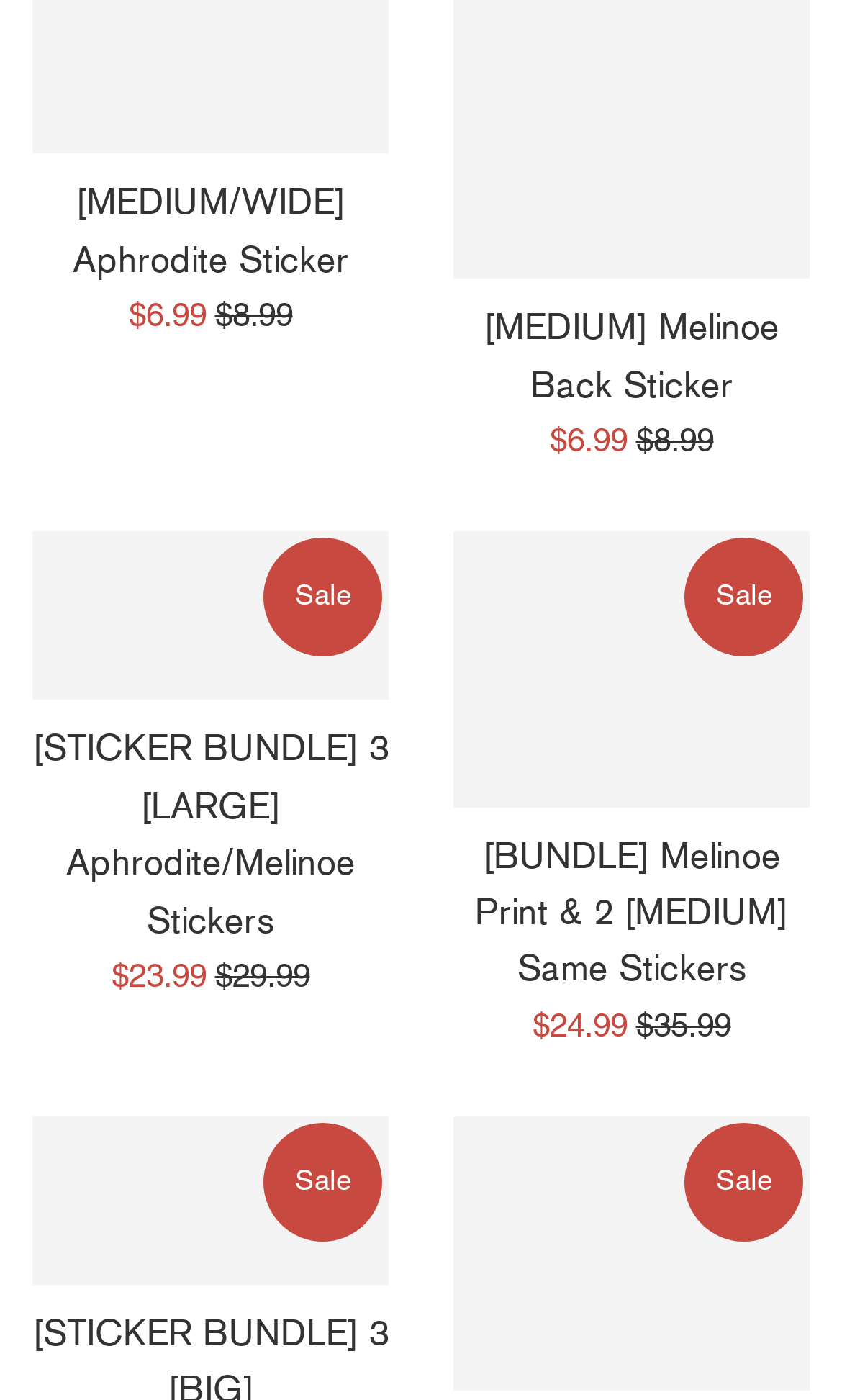Determine the bounding box coordinates of the area to click in order to meet this instruction: "Check the price of 3 LARGE Aphrodite/Melinoe Stickers bundle".

[0.038, 0.38, 0.462, 0.5]